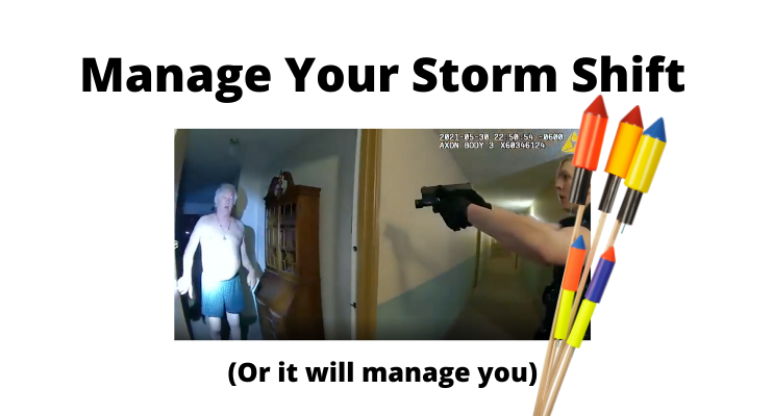What do the colorful arrows symbolize?
Provide a detailed and extensive answer to the question.

The graphic illustrations of colorful arrows surrounding the intense scene in the image symbolize the strategies and tools that can assist in redirecting one's energy and responses in challenging situations, emphasizing the importance of managing one's emotional responses during conflict.